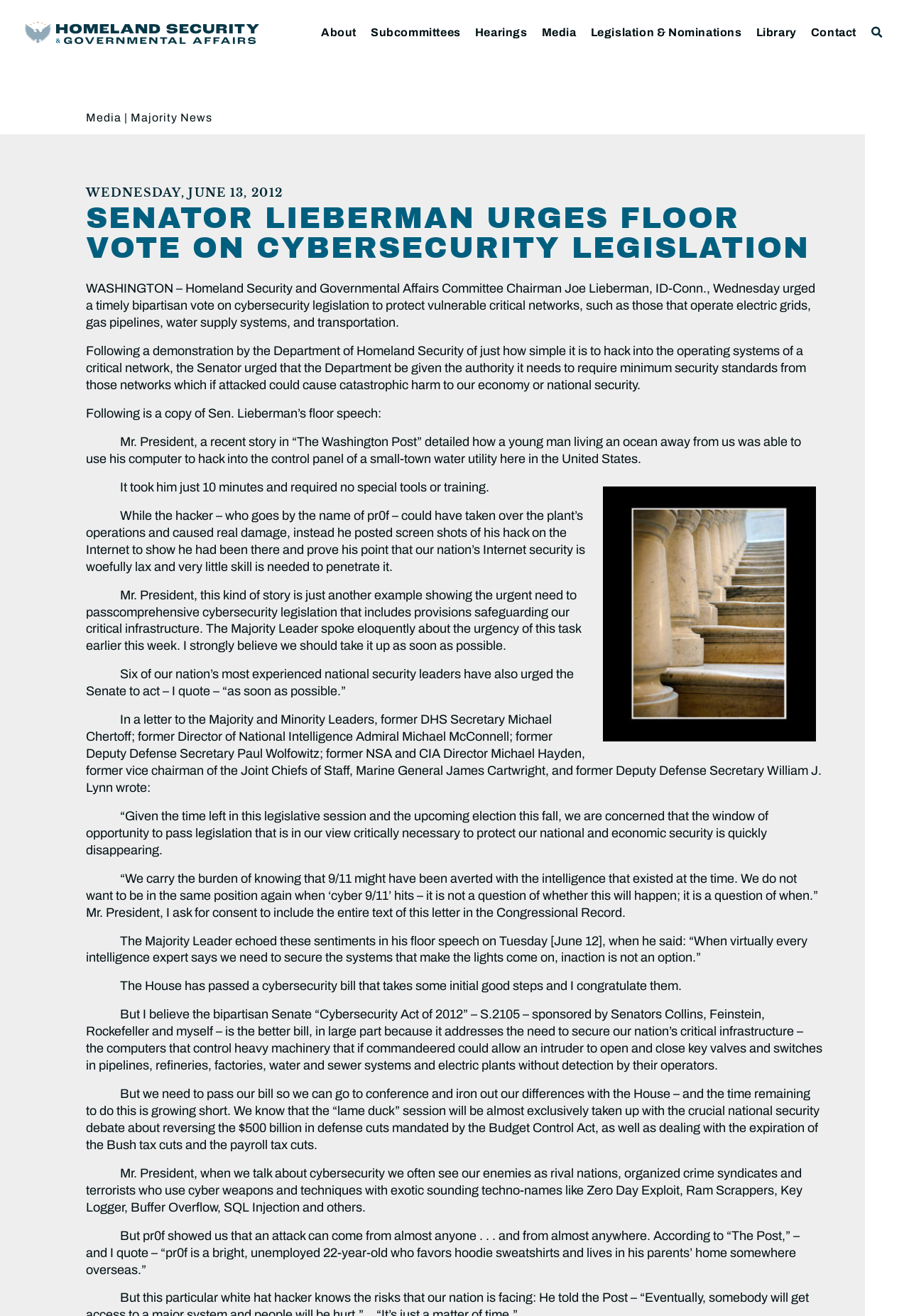Locate the bounding box coordinates of the clickable region necessary to complete the following instruction: "Search for something". Provide the coordinates in the format of four float numbers between 0 and 1, i.e., [left, top, right, bottom].

[0.95, 0.014, 0.98, 0.035]